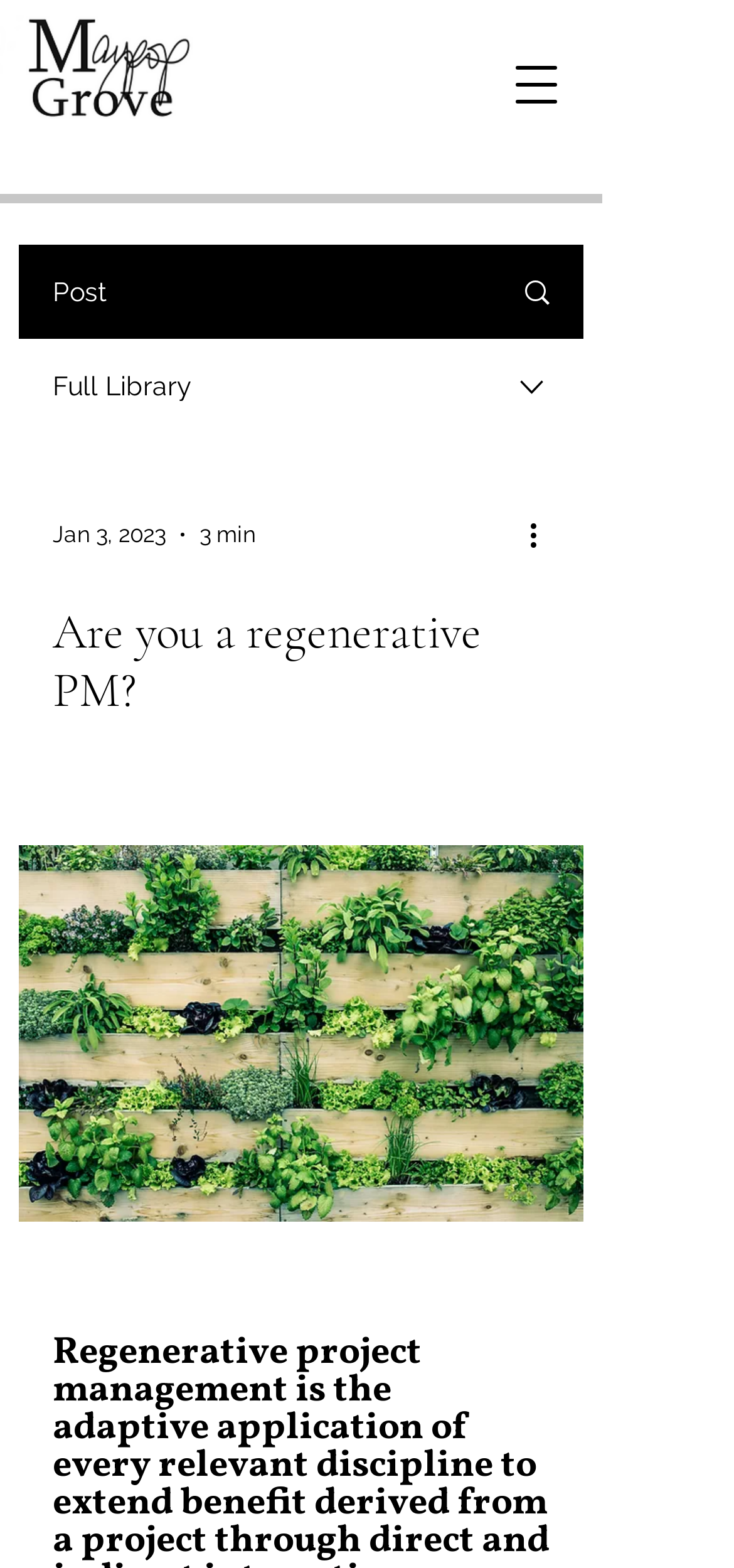Is the logo at the top left?
Please look at the screenshot and answer in one word or a short phrase.

Yes